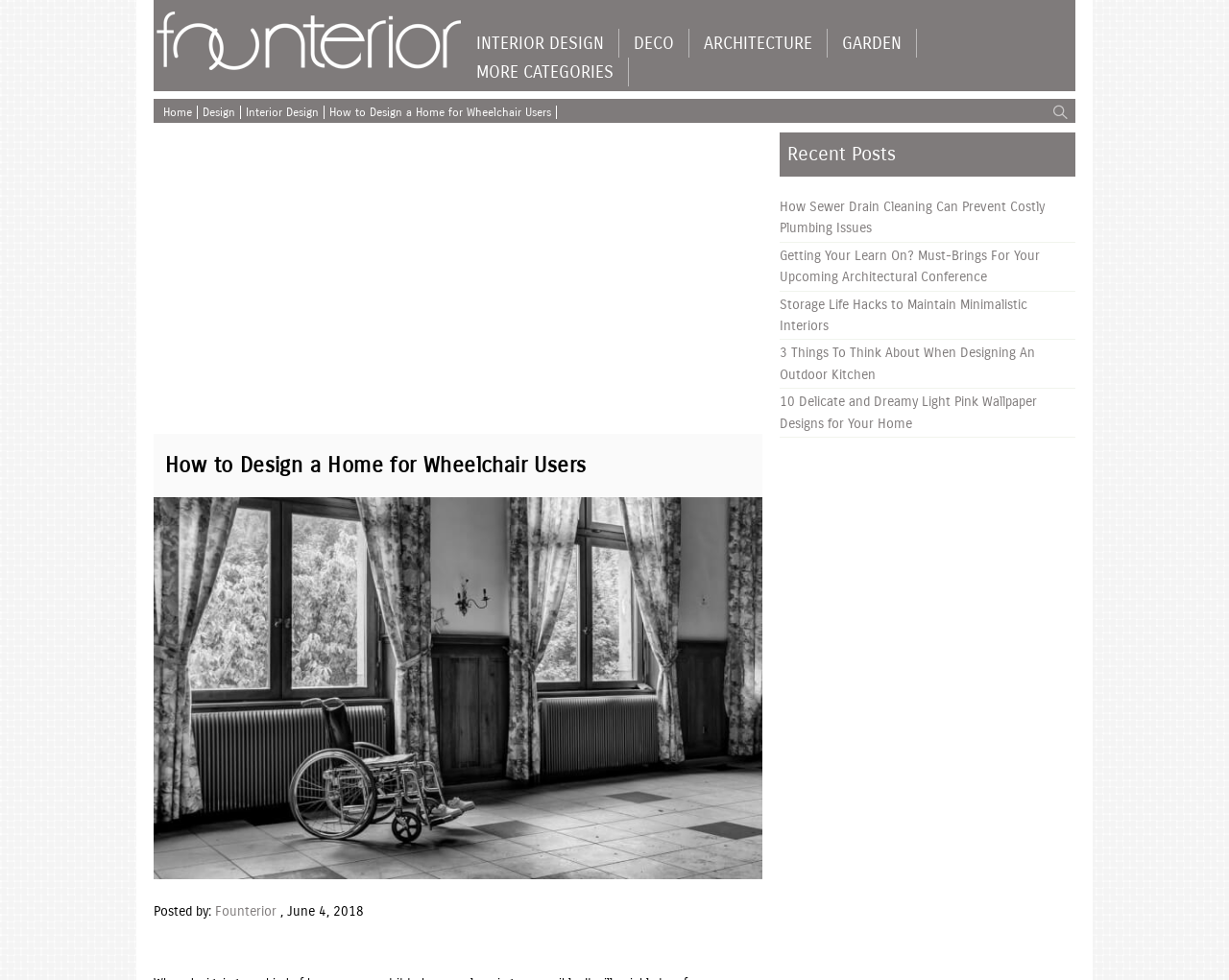Who posted the current article?
Look at the screenshot and respond with a single word or phrase.

Founterior